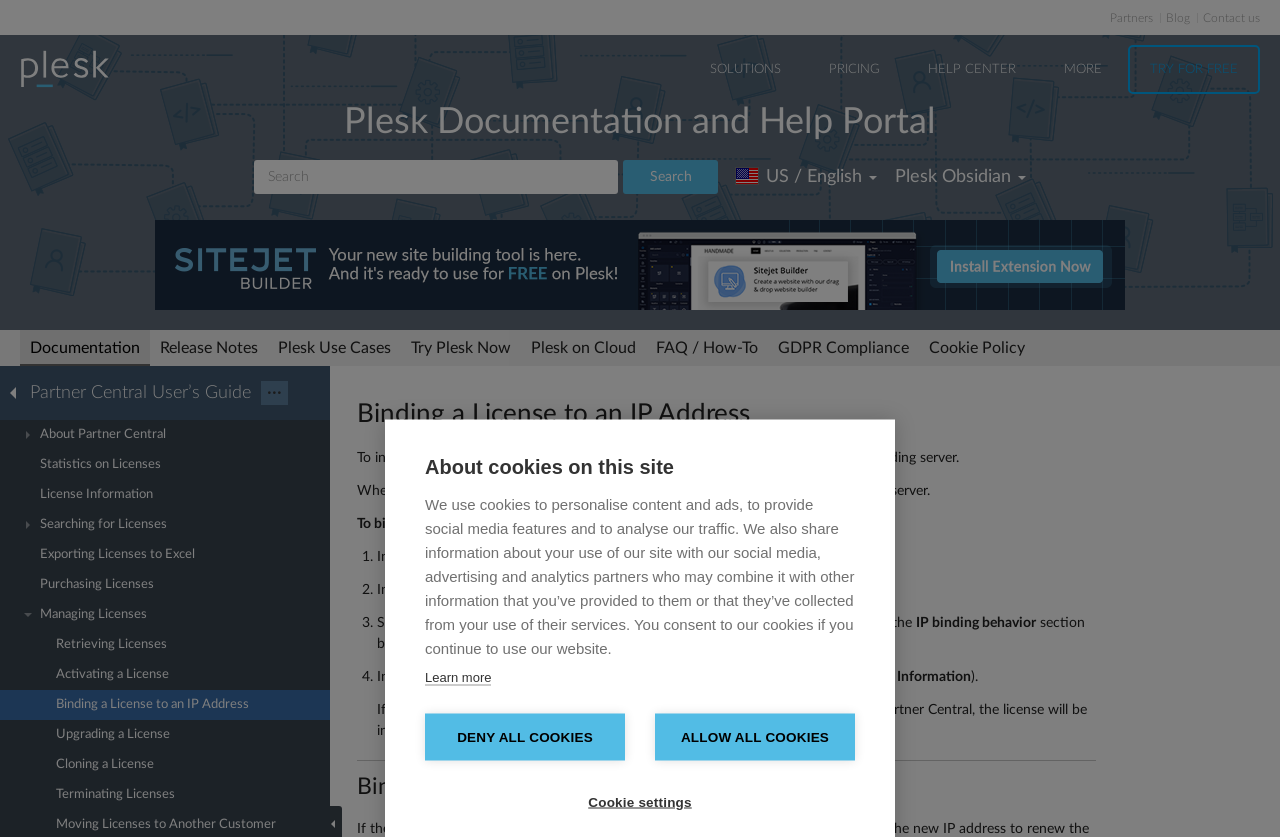Identify the bounding box coordinates for the region of the element that should be clicked to carry out the instruction: "Learn more about cookies". The bounding box coordinates should be four float numbers between 0 and 1, i.e., [left, top, right, bottom].

[0.332, 0.8, 0.384, 0.819]